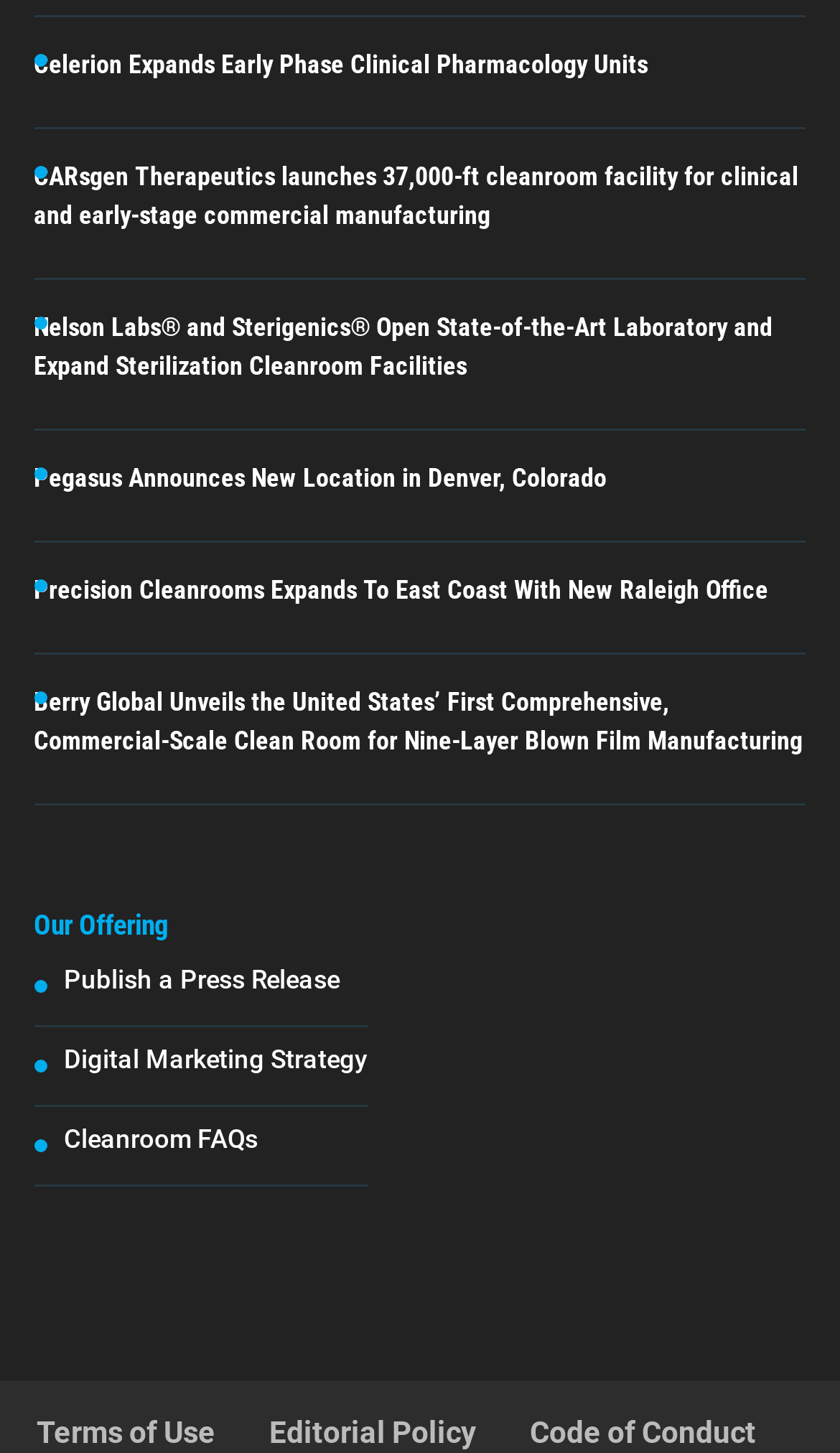Please mark the bounding box coordinates of the area that should be clicked to carry out the instruction: "Read about Celerion Expands Early Phase Clinical Pharmacology Units".

[0.04, 0.034, 0.771, 0.055]